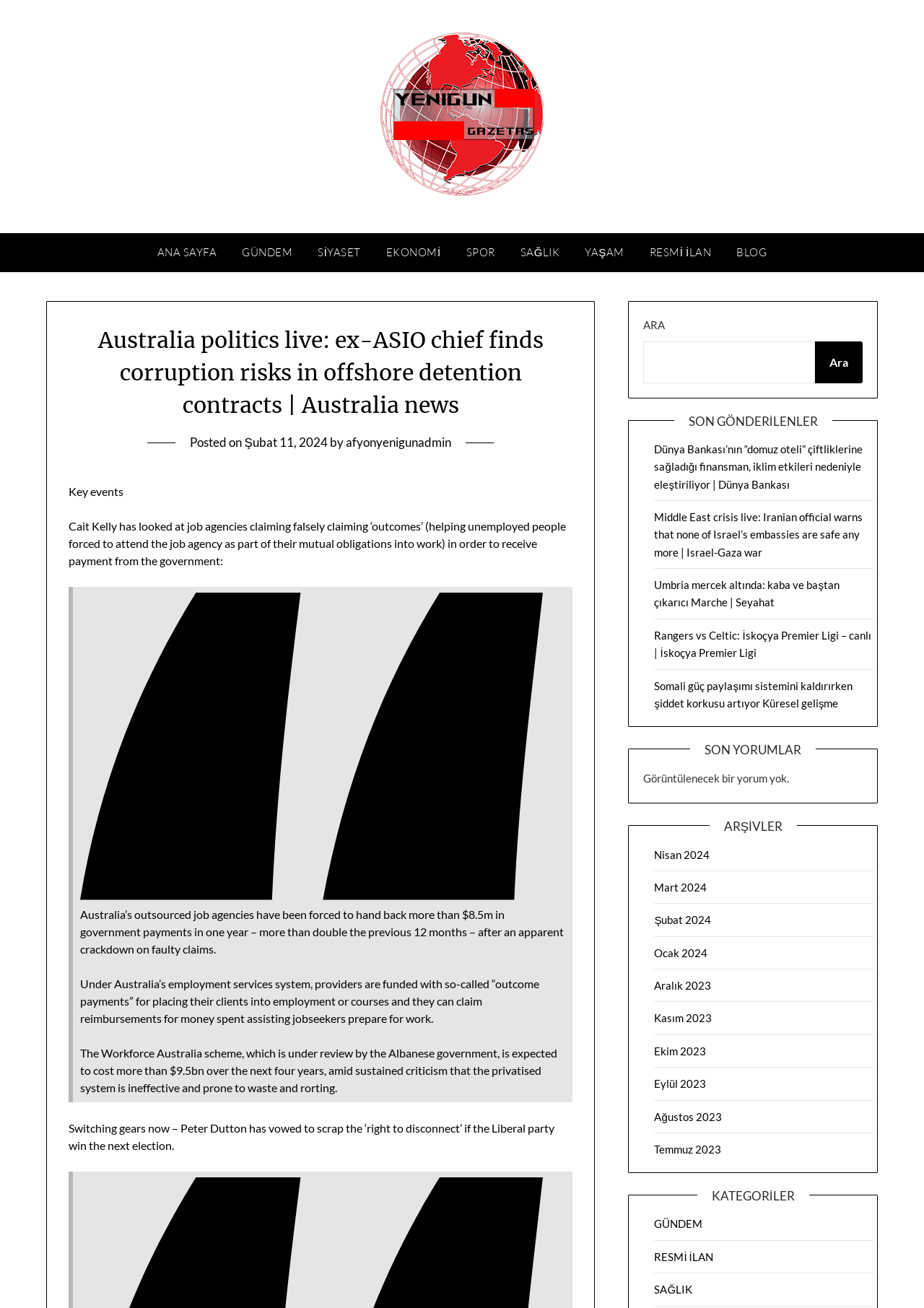Give the bounding box coordinates for the element described as: "Ocak 2024".

[0.708, 0.723, 0.766, 0.733]